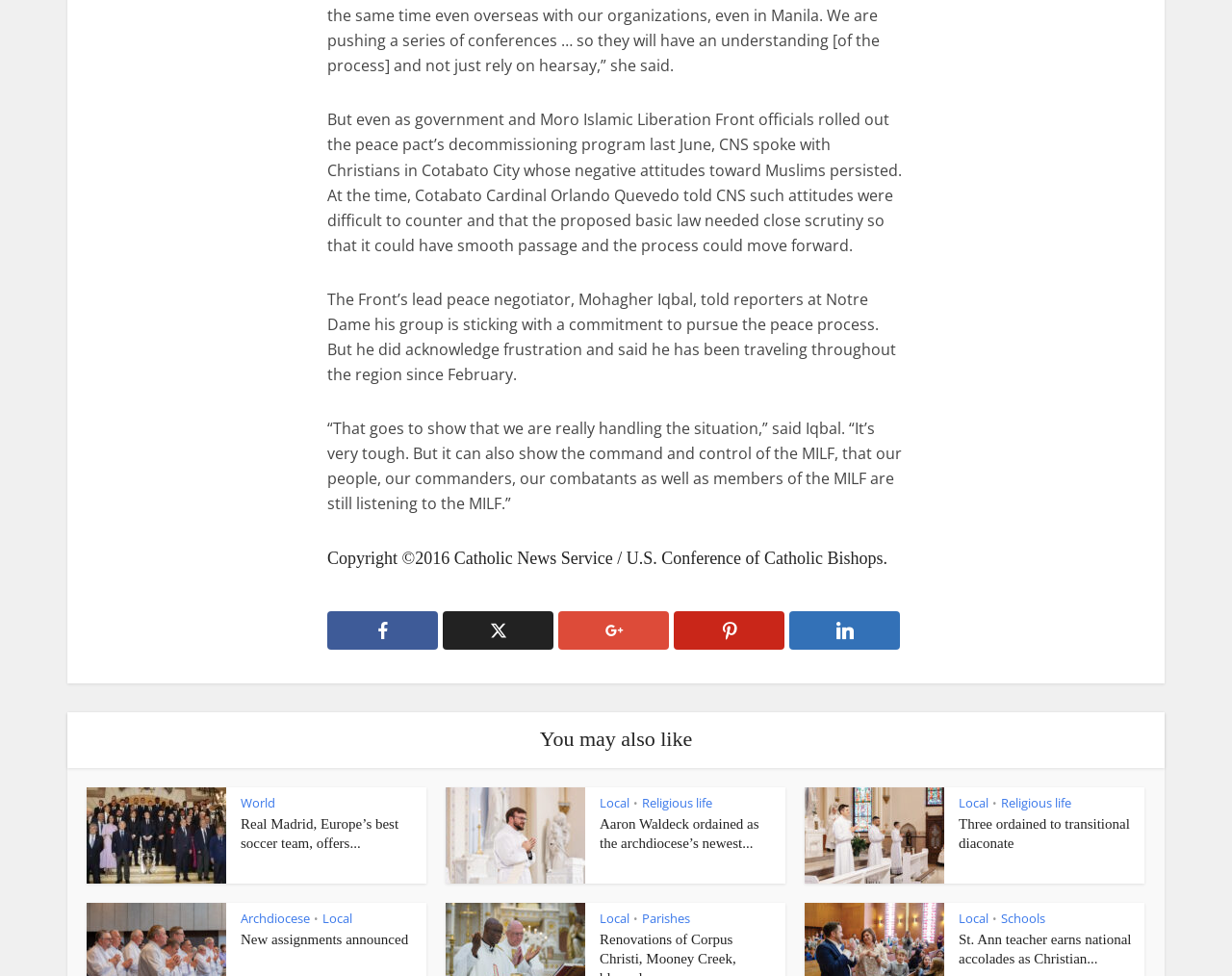Please specify the bounding box coordinates of the clickable region necessary for completing the following instruction: "Click on the 'World' link". The coordinates must consist of four float numbers between 0 and 1, i.e., [left, top, right, bottom].

[0.195, 0.813, 0.223, 0.831]